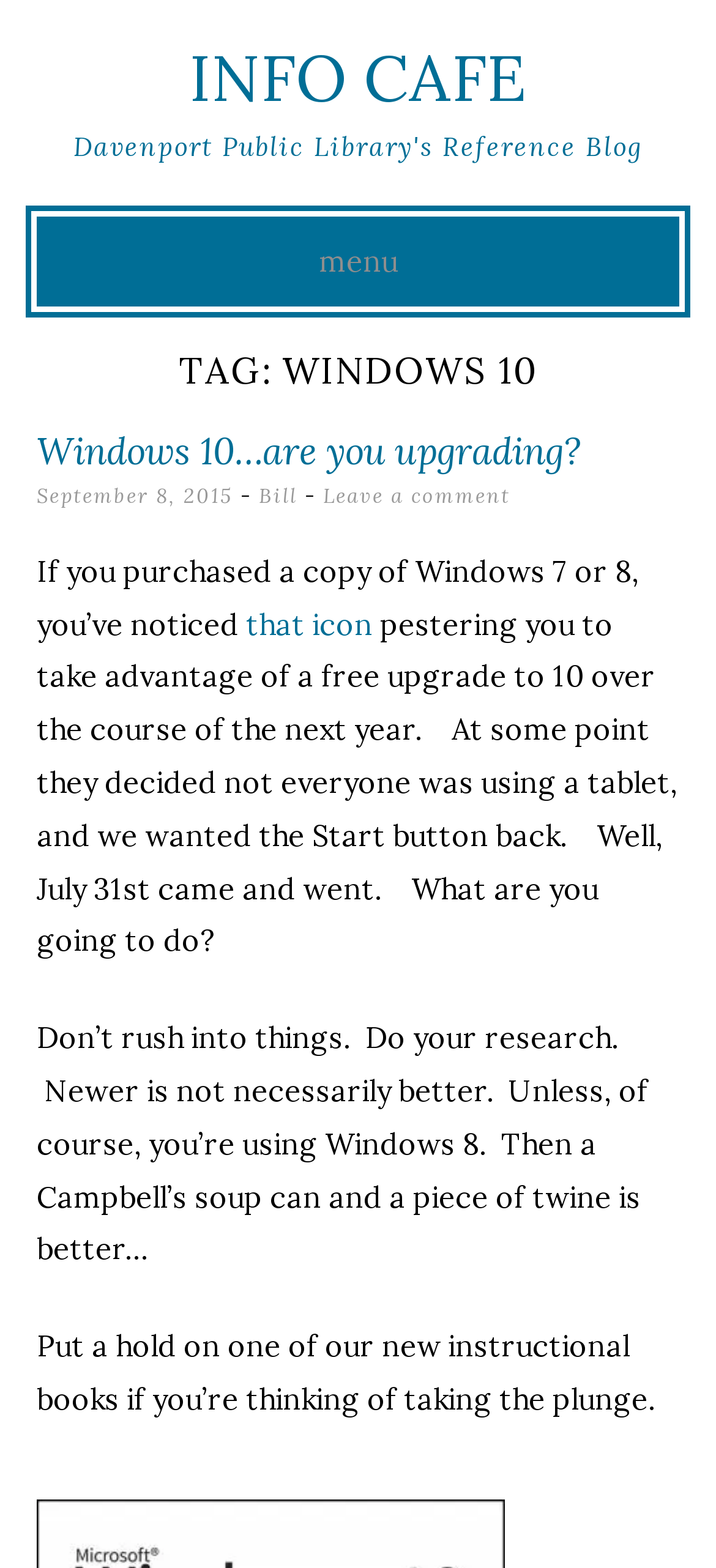What is the topic of the latest article?
Using the details shown in the screenshot, provide a comprehensive answer to the question.

The topic of the latest article can be found in the heading element with bounding box coordinates [0.051, 0.225, 0.949, 0.248]. It is 'TAG: WINDOWS 10'.